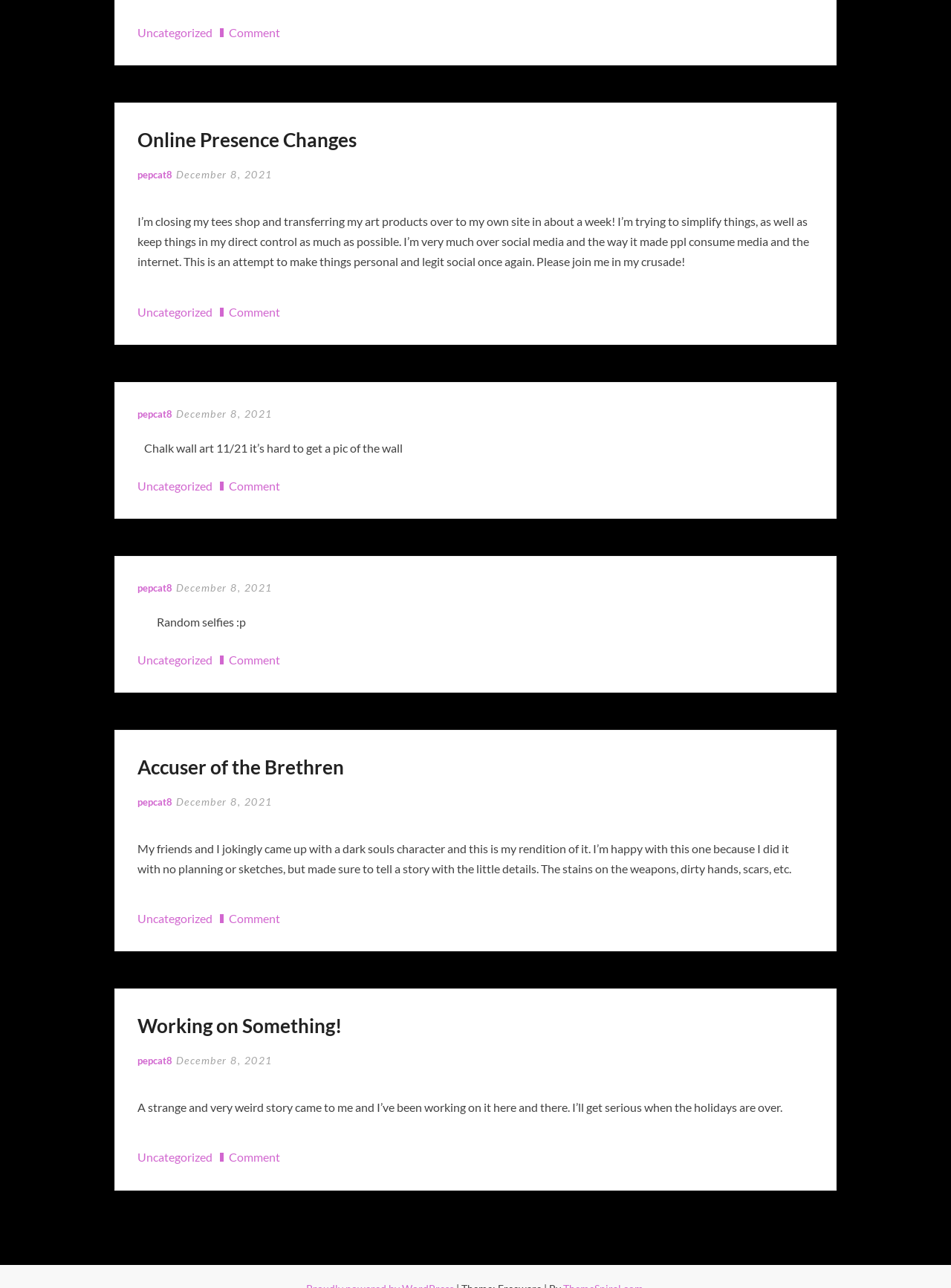How many images are in the first article?
Please give a detailed and elaborate answer to the question based on the image.

In the first article, there are three figure elements with image elements inside them, indicating that there are three images in the first article.